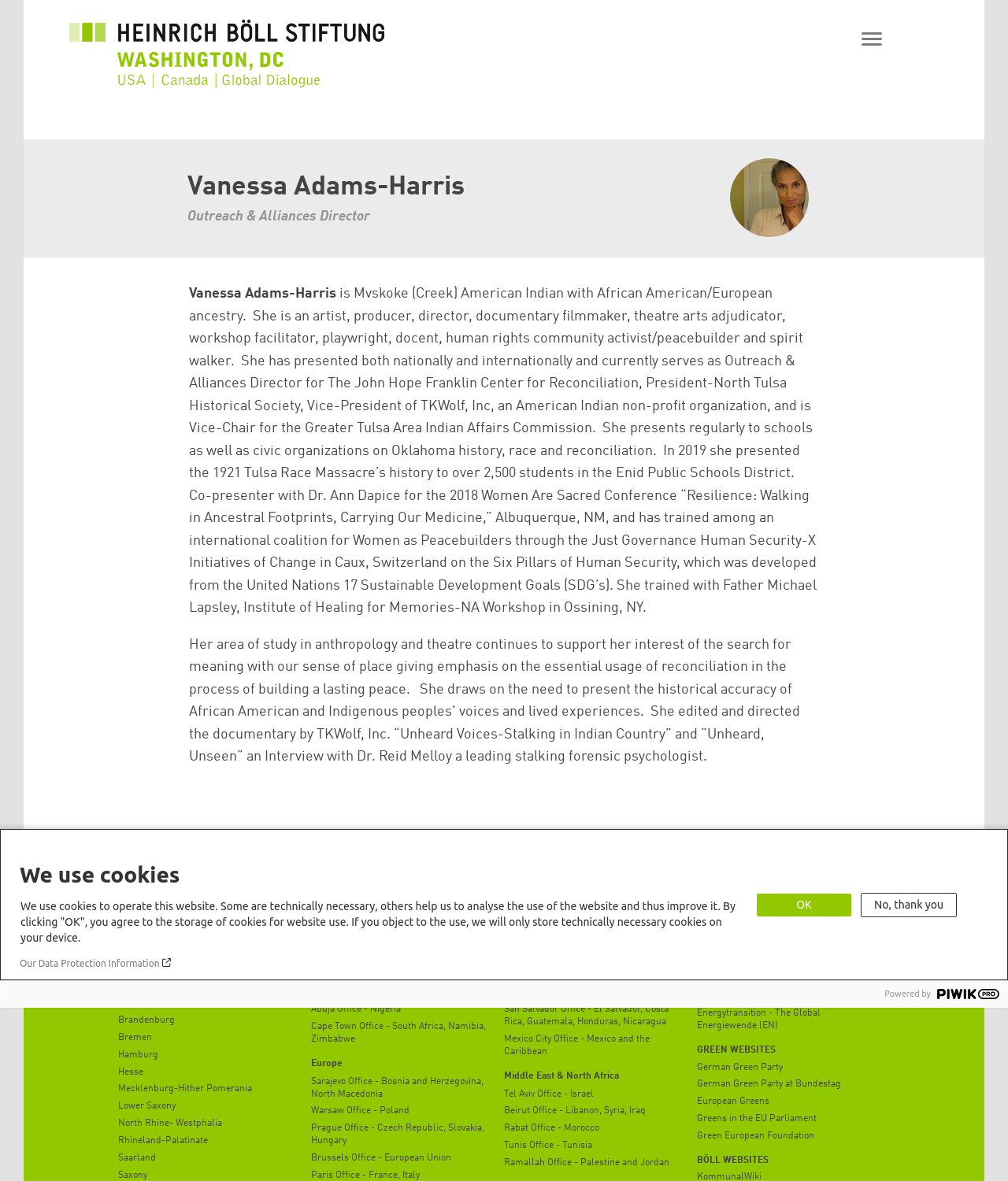What is Vanessa Adams-Harris's profession?
Look at the image and answer the question using a single word or phrase.

Outreach & Alliances Director